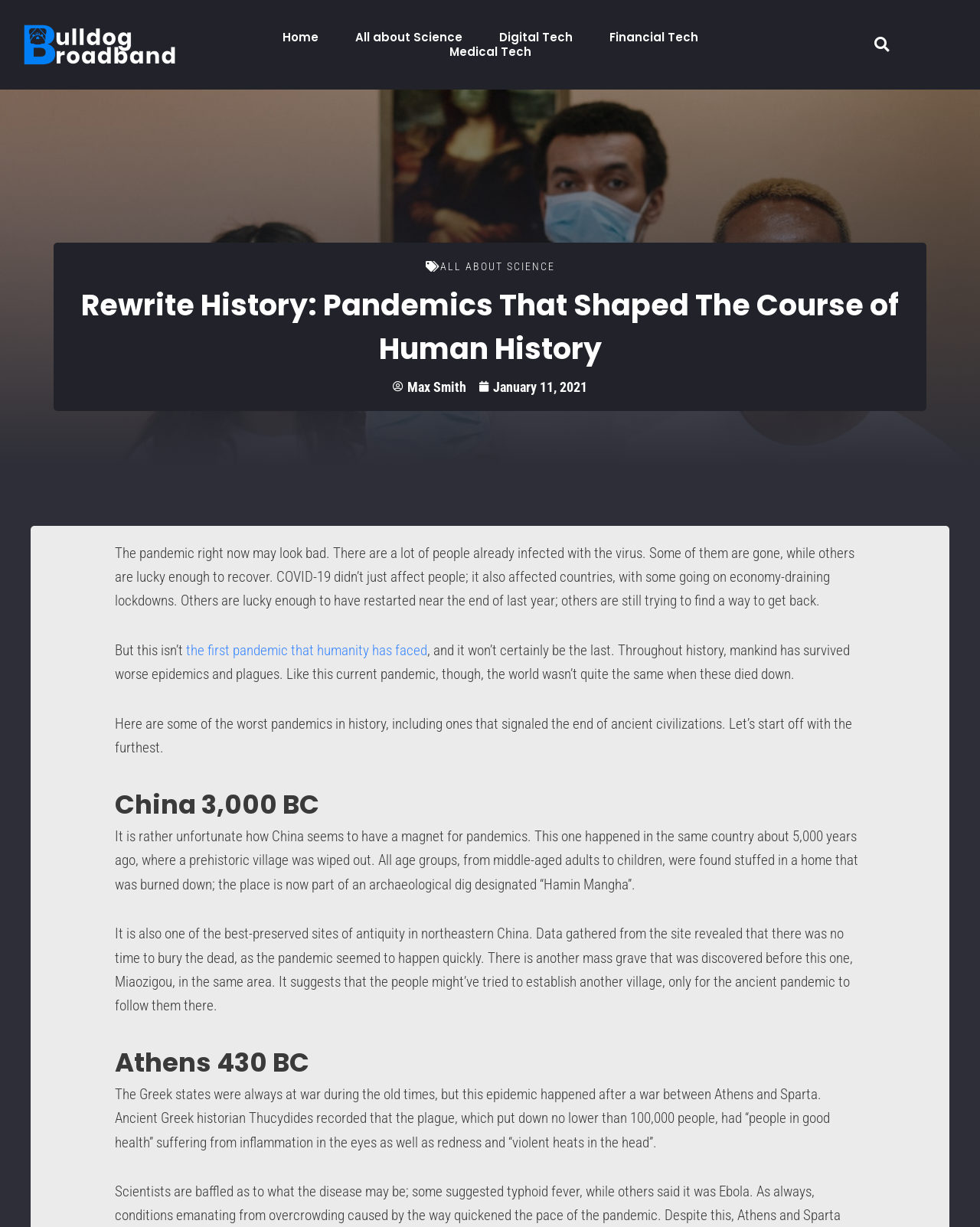Please specify the bounding box coordinates of the clickable section necessary to execute the following command: "Read the article by 'Max Smith'".

[0.401, 0.308, 0.476, 0.322]